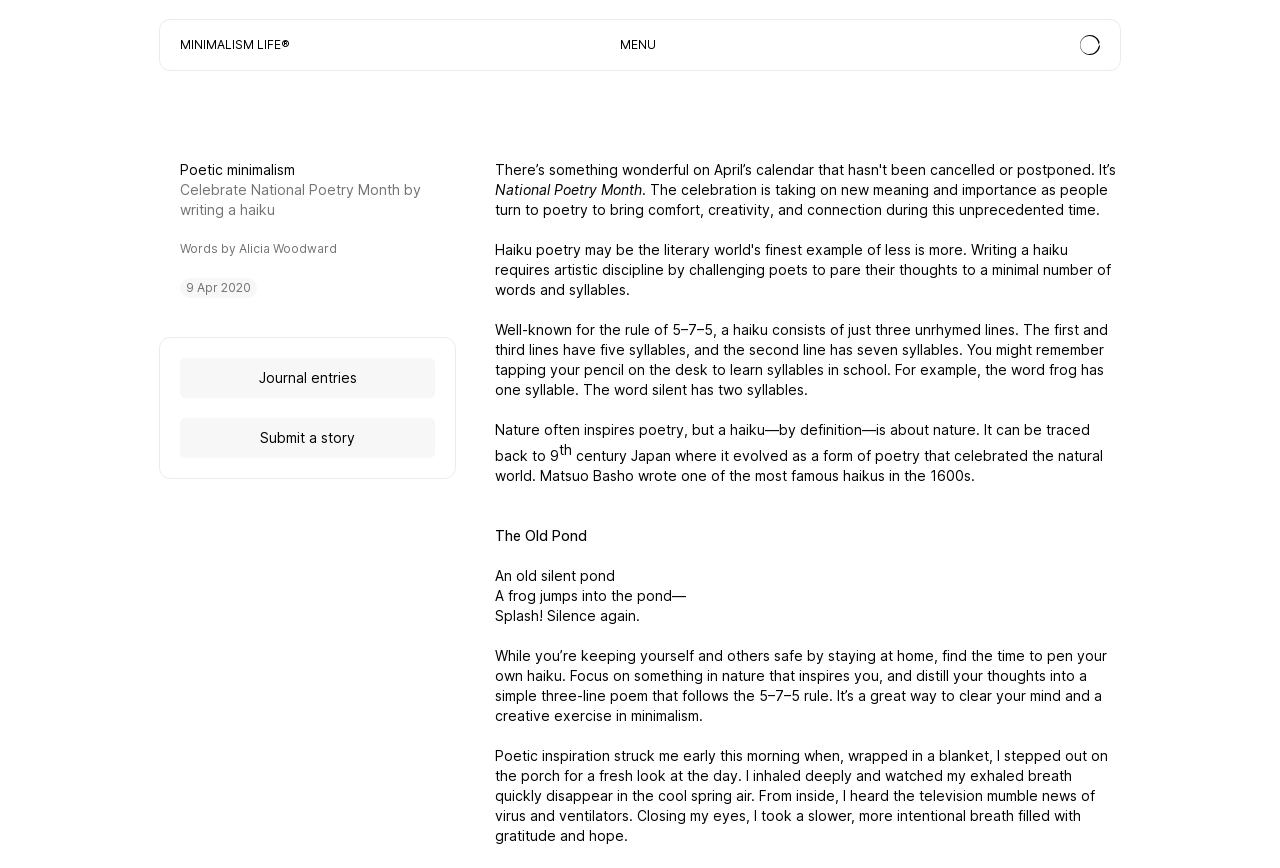Predict the bounding box coordinates for the UI element described as: "Submit a story". The coordinates should be four float numbers between 0 and 1, presented as [left, top, right, bottom].

[0.141, 0.482, 0.34, 0.528]